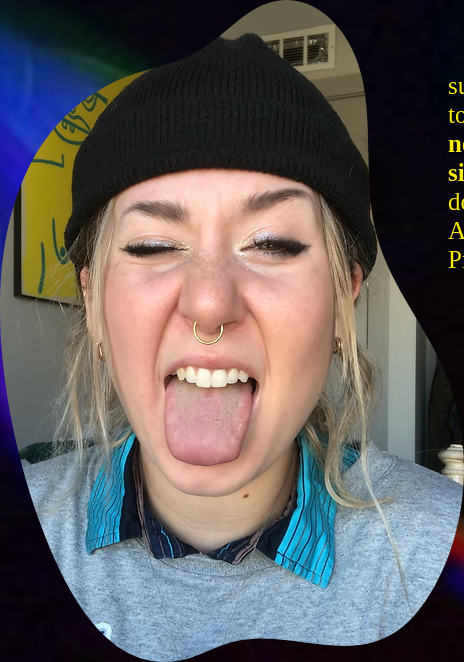Use a single word or phrase to answer the question:
What is the purpose of the yellow text on the right?

To invite viewers to subscribe